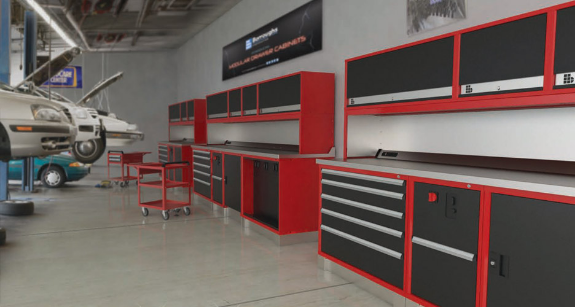What is on the walls of the facility?
From the screenshot, provide a brief answer in one word or phrase.

Informative signage